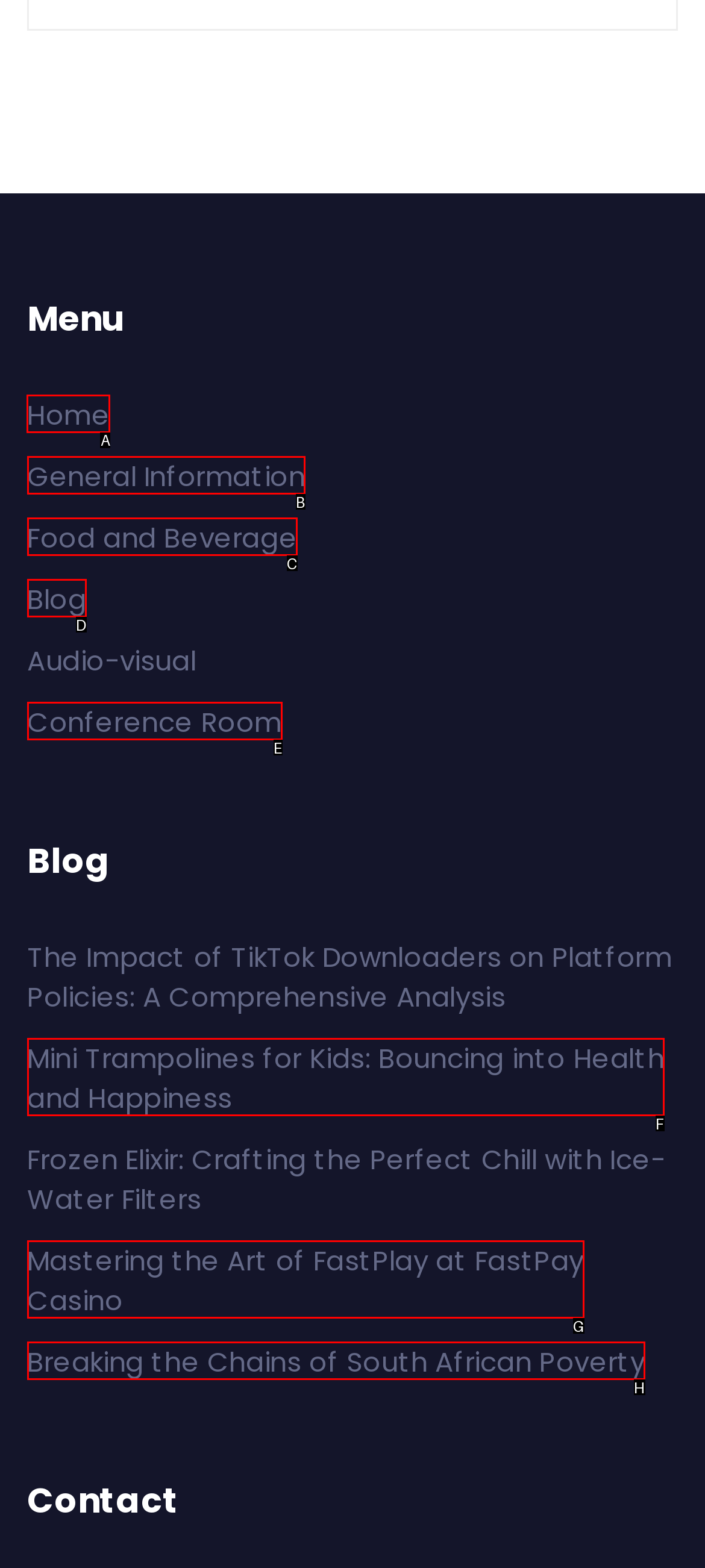Figure out which option to click to perform the following task: go to home page
Provide the letter of the correct option in your response.

A